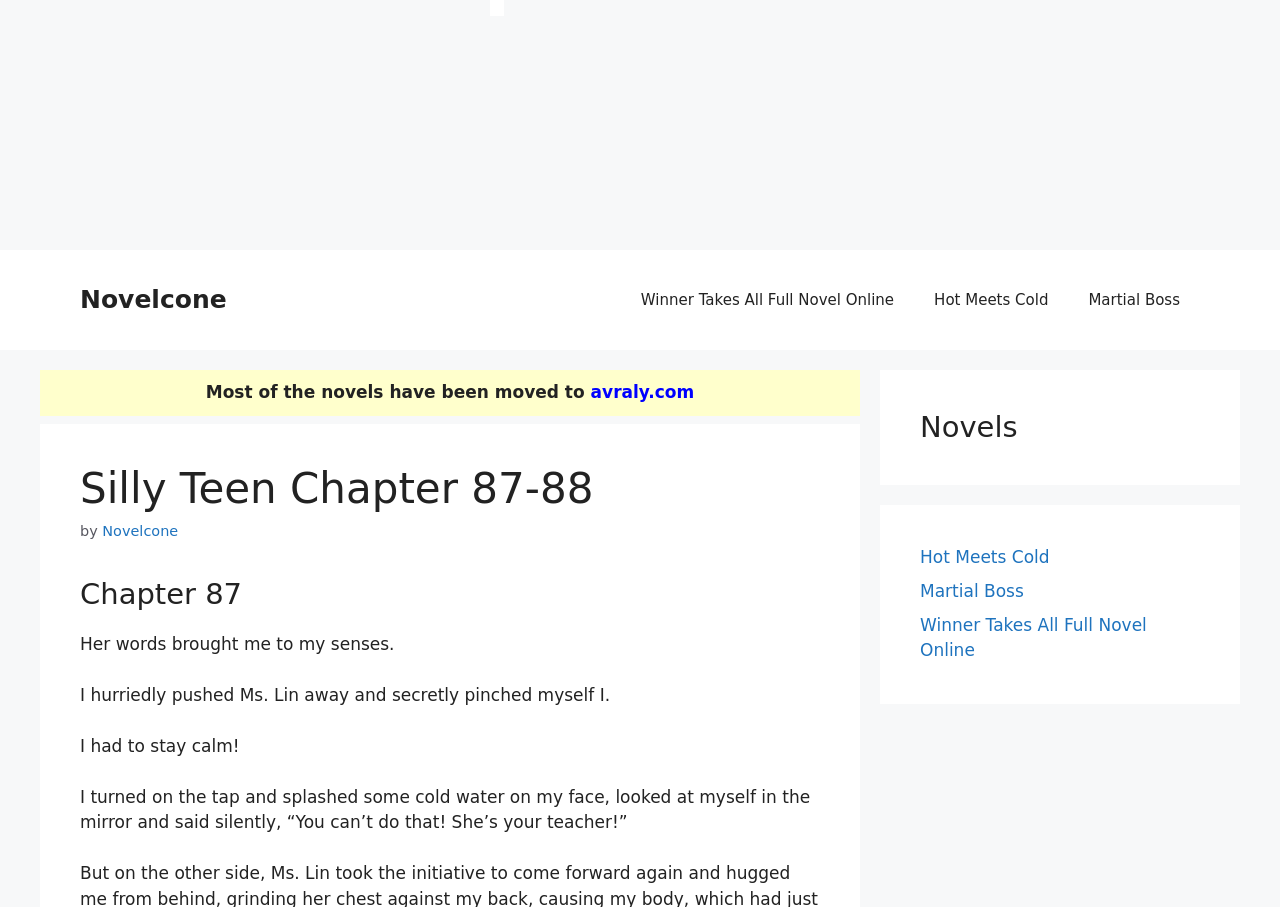Determine the bounding box of the UI component based on this description: "Hot Meets Cold". The bounding box coordinates should be four float values between 0 and 1, i.e., [left, top, right, bottom].

[0.719, 0.603, 0.82, 0.625]